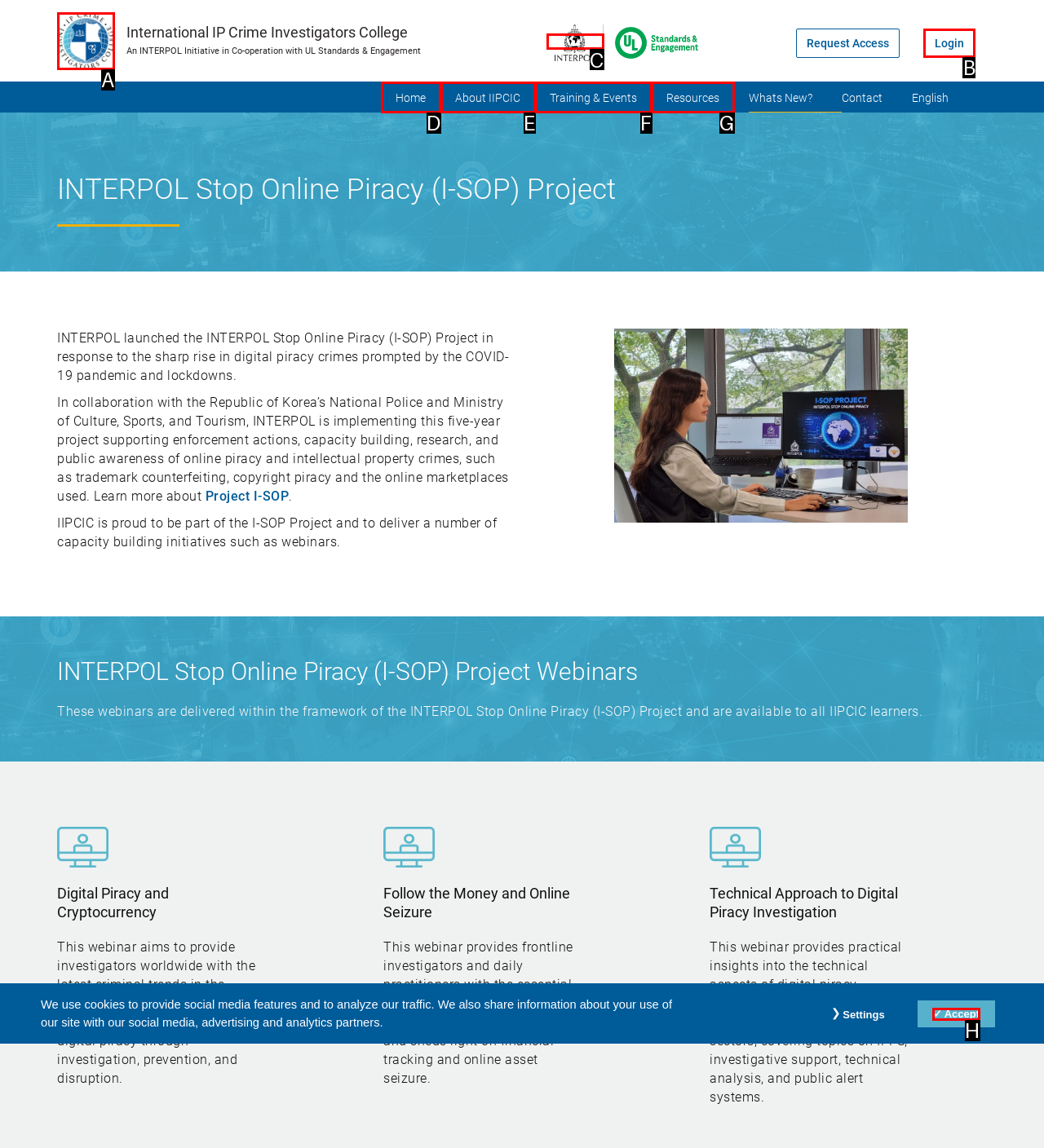For the instruction: Click the Login button, which HTML element should be clicked?
Respond with the letter of the appropriate option from the choices given.

B